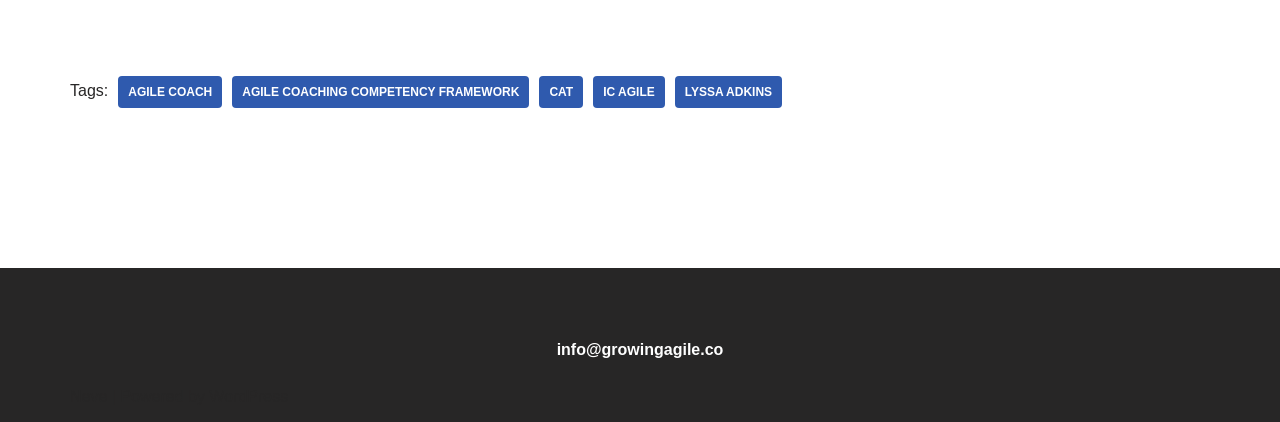What is the name of the platform powering the webpage?
Based on the visual content, answer with a single word or a brief phrase.

WordPress